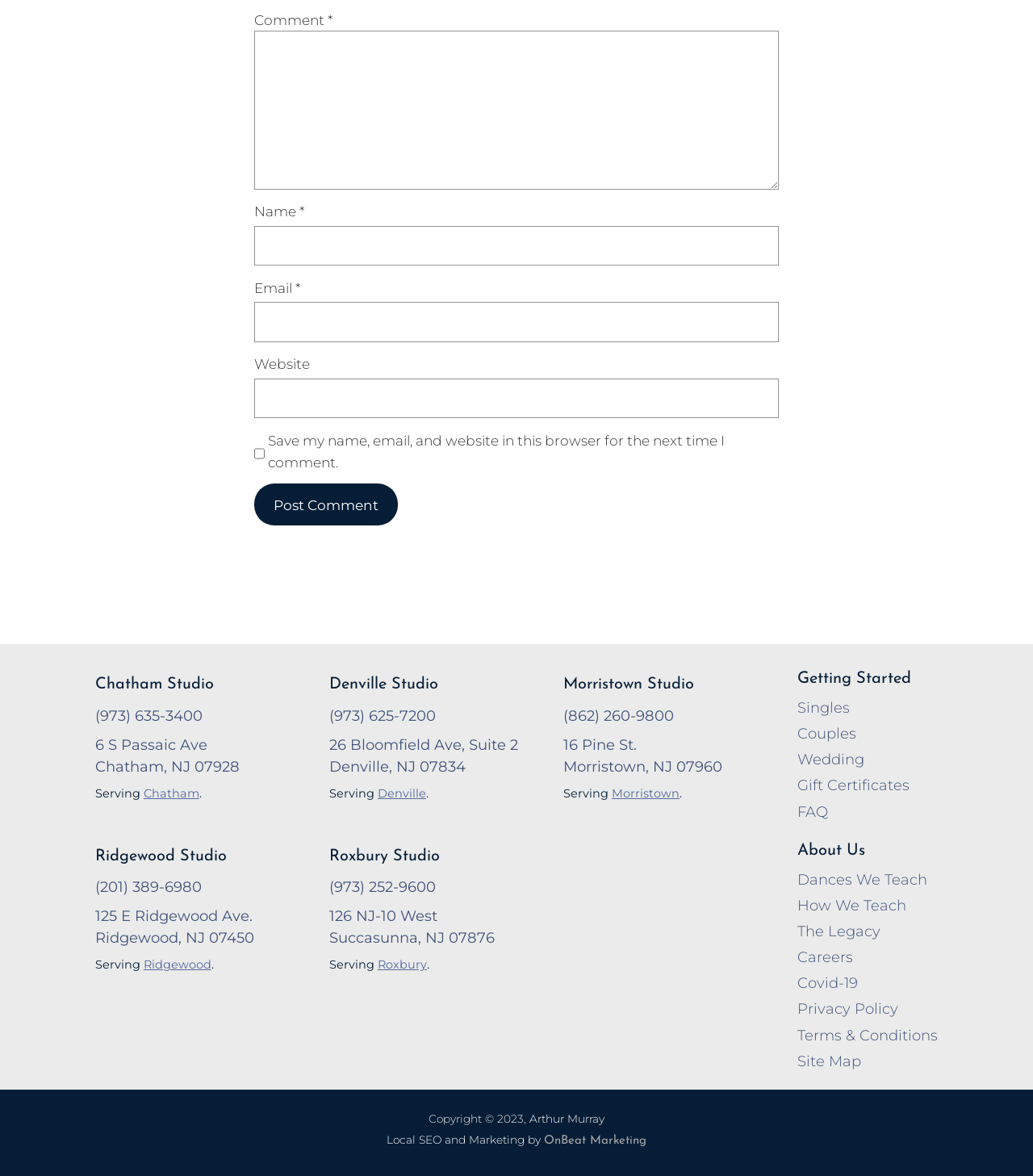Please study the image and answer the question comprehensively:
What is the purpose of the comment section?

The comment section is located at the top of the webpage, with fields to input name, email, and website. It also has a checkbox to save the user's information for future comments. The 'Post Comment' button suggests that the purpose of this section is to leave a comment.